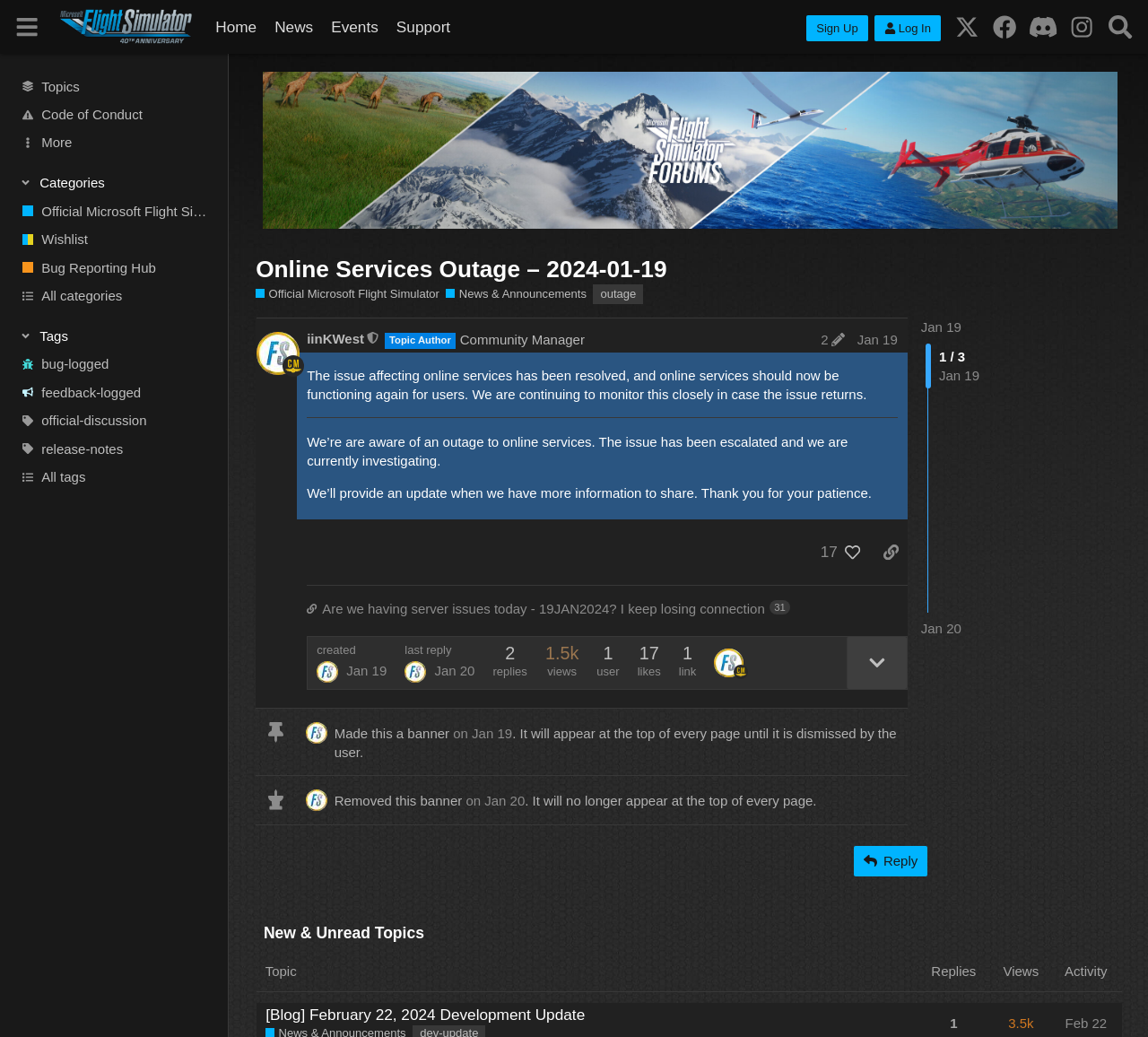Determine the main heading of the webpage and generate its text.

Online Services Outage – 2024-01-19